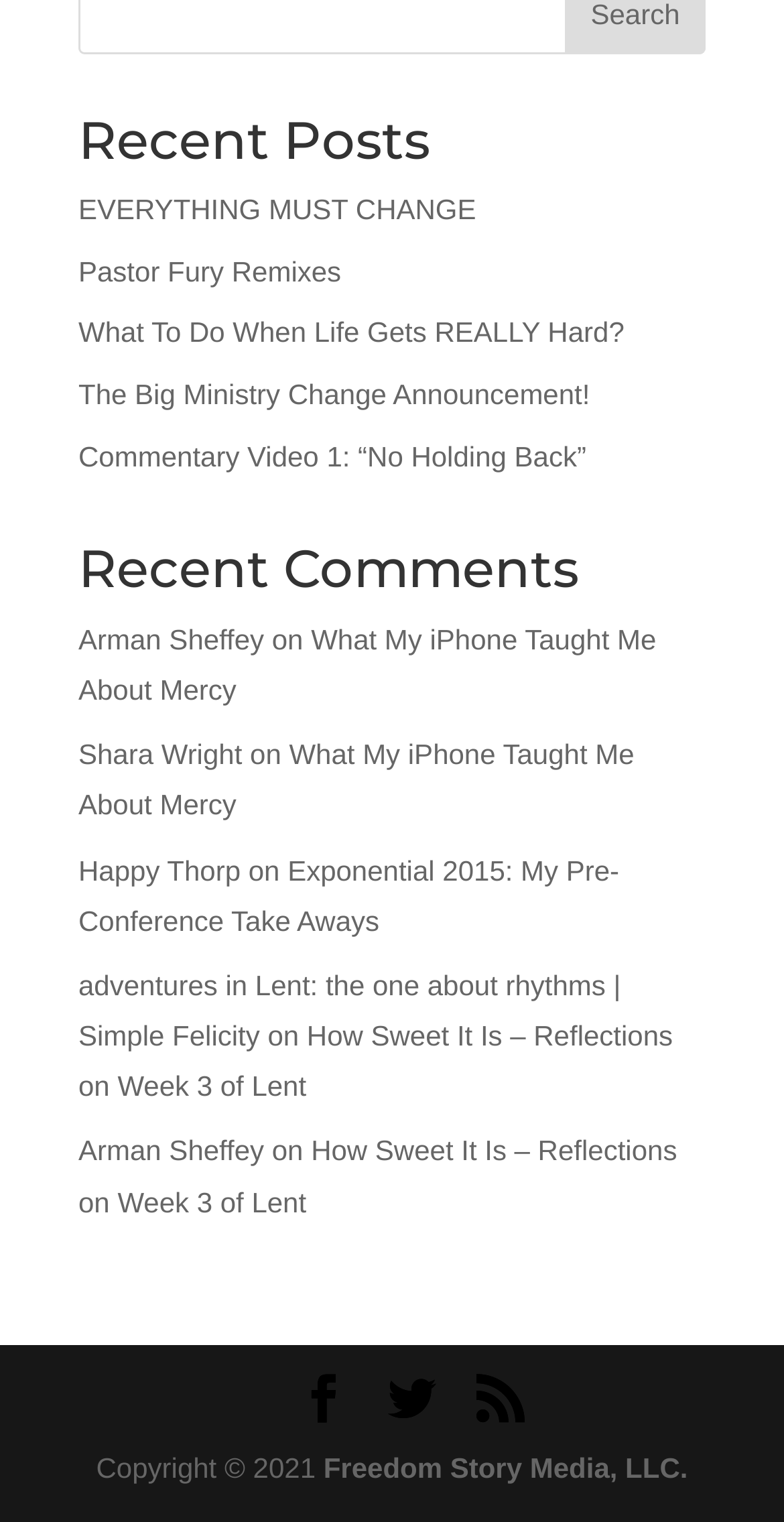Locate the bounding box coordinates of the segment that needs to be clicked to meet this instruction: "Read 'What To Do When Life Gets REALLY Hard?'".

[0.1, 0.208, 0.796, 0.229]